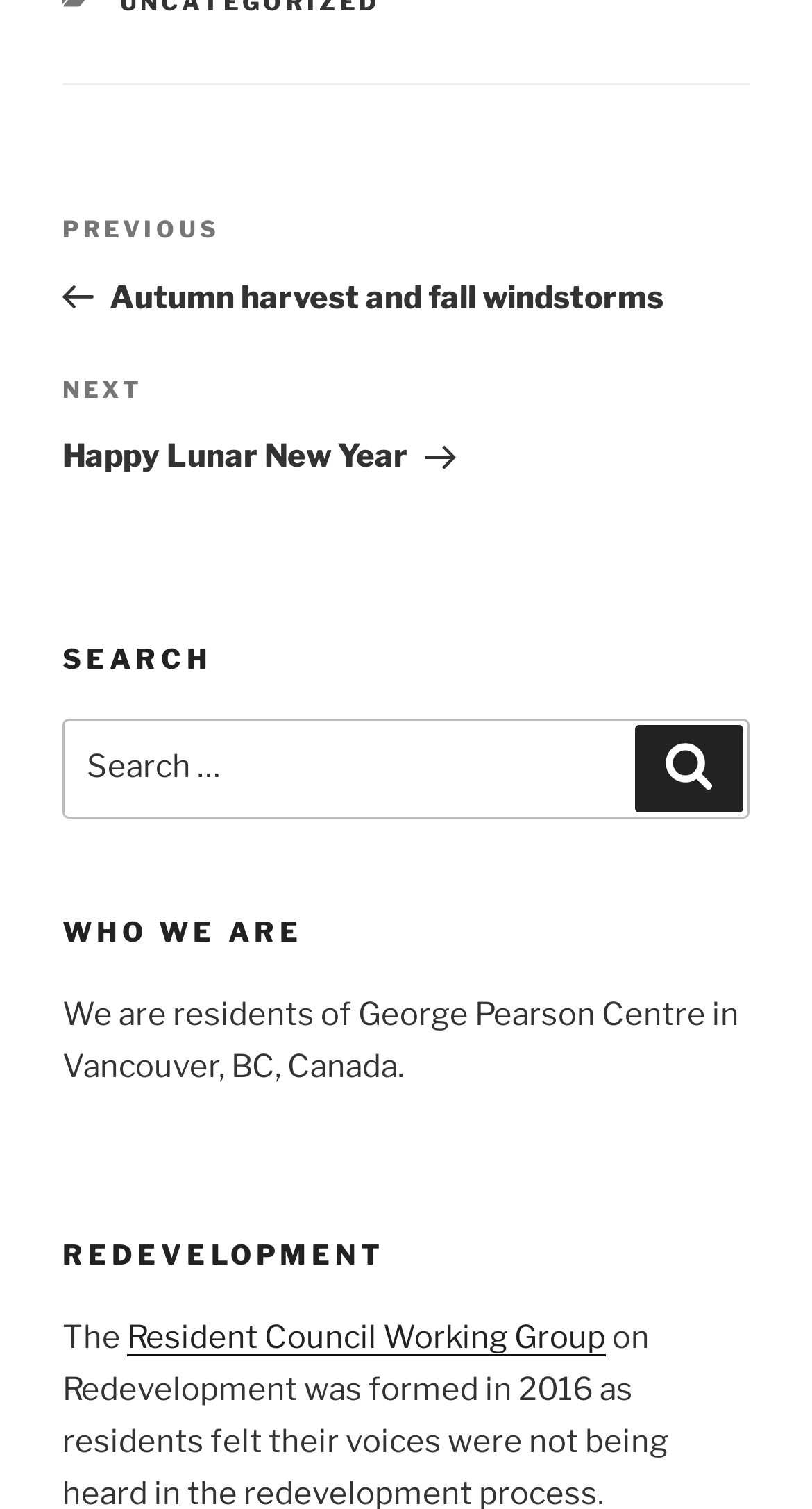What is the category of the 'Autumn harvest and fall windstorms' post?
Using the screenshot, give a one-word or short phrase answer.

Previous Post